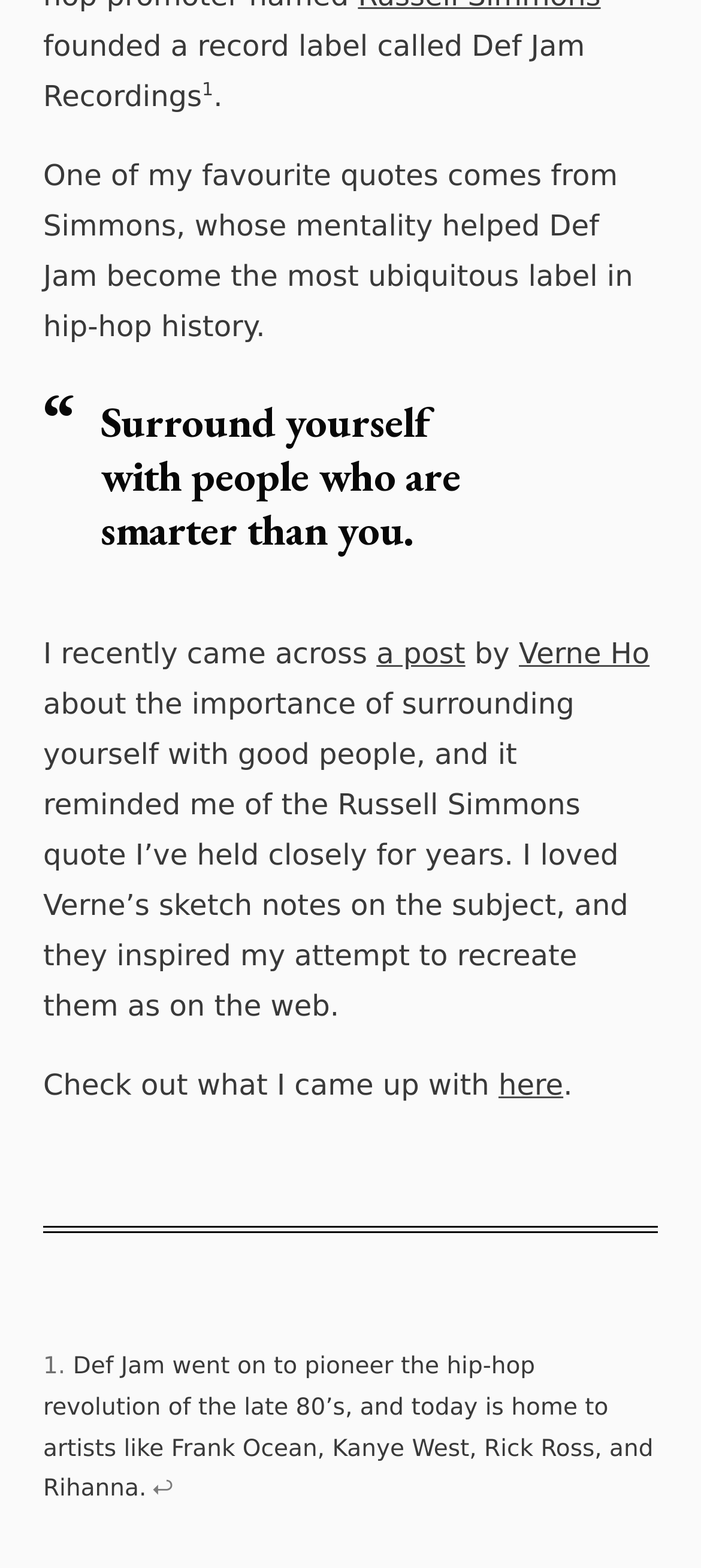Given the following UI element description: "The Black Pixel web stack2016", find the bounding box coordinates in the webpage screenshot.

[0.062, 0.005, 0.938, 0.037]